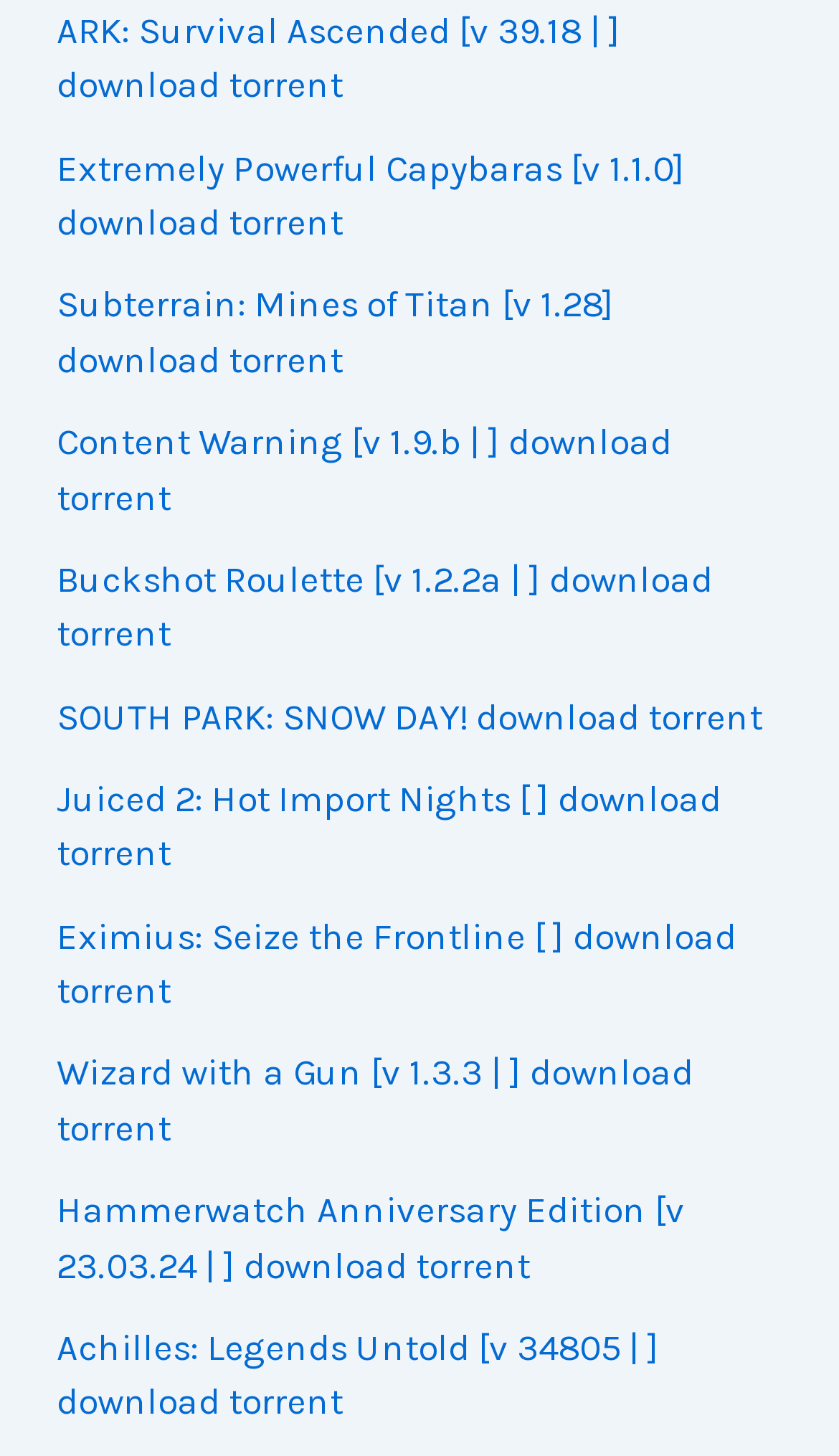Determine the coordinates of the bounding box for the clickable area needed to execute this instruction: "download Content Warning torrent".

[0.067, 0.289, 0.8, 0.356]